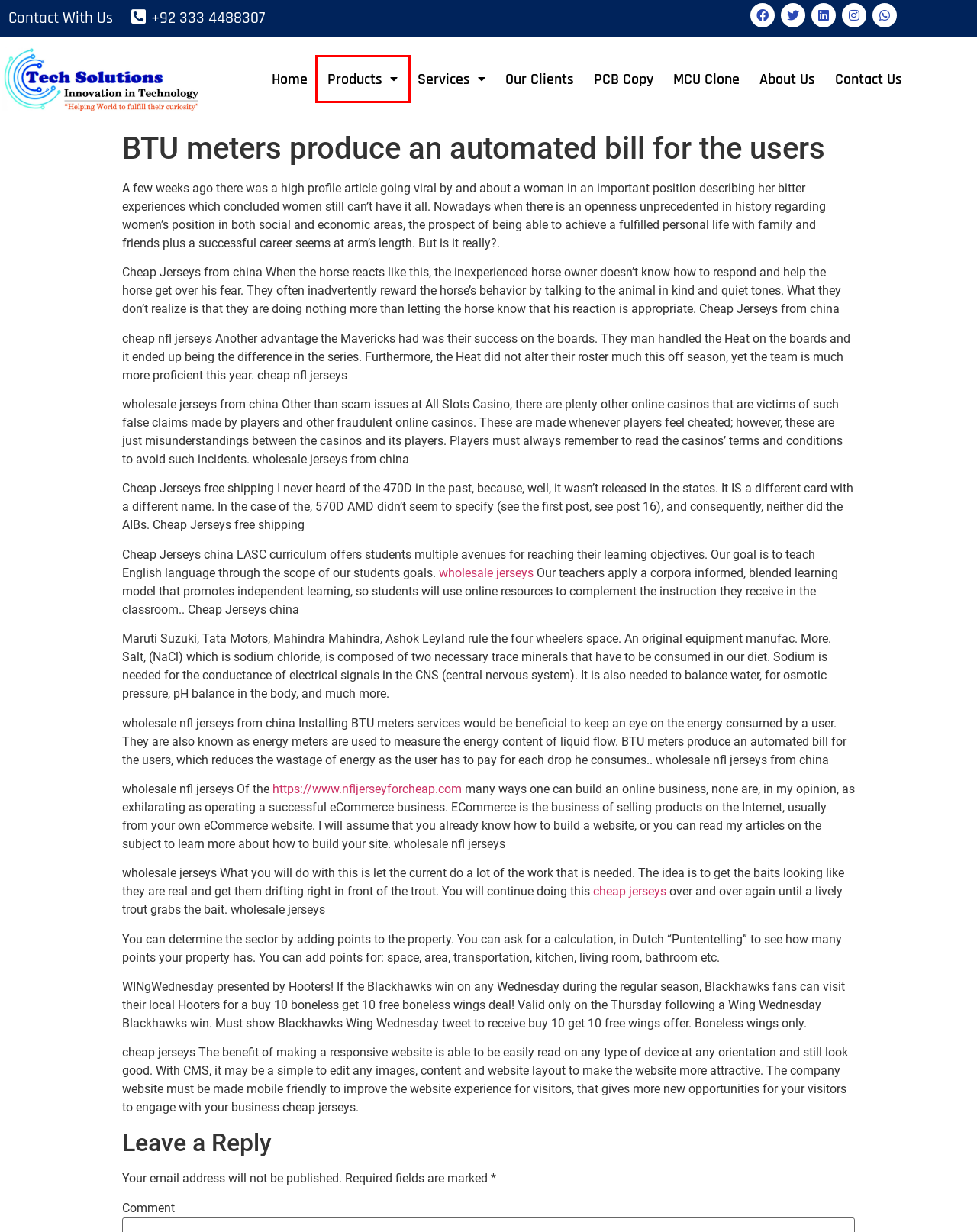With the provided screenshot showing a webpage and a red bounding box, determine which webpage description best fits the new page that appears after clicking the element inside the red box. Here are the options:
A. Tech Solutions – techsolutionspk
B. MCU Clone – Tech Solutions
C. About Us – Tech Solutions
D. Our Clients – Tech Solutions
E. Research Criteria – Tech Solutions
F. PCB Copy – Tech Solutions
G. Products – Tech Solutions
H. Contact Us – Tech Solutions

G